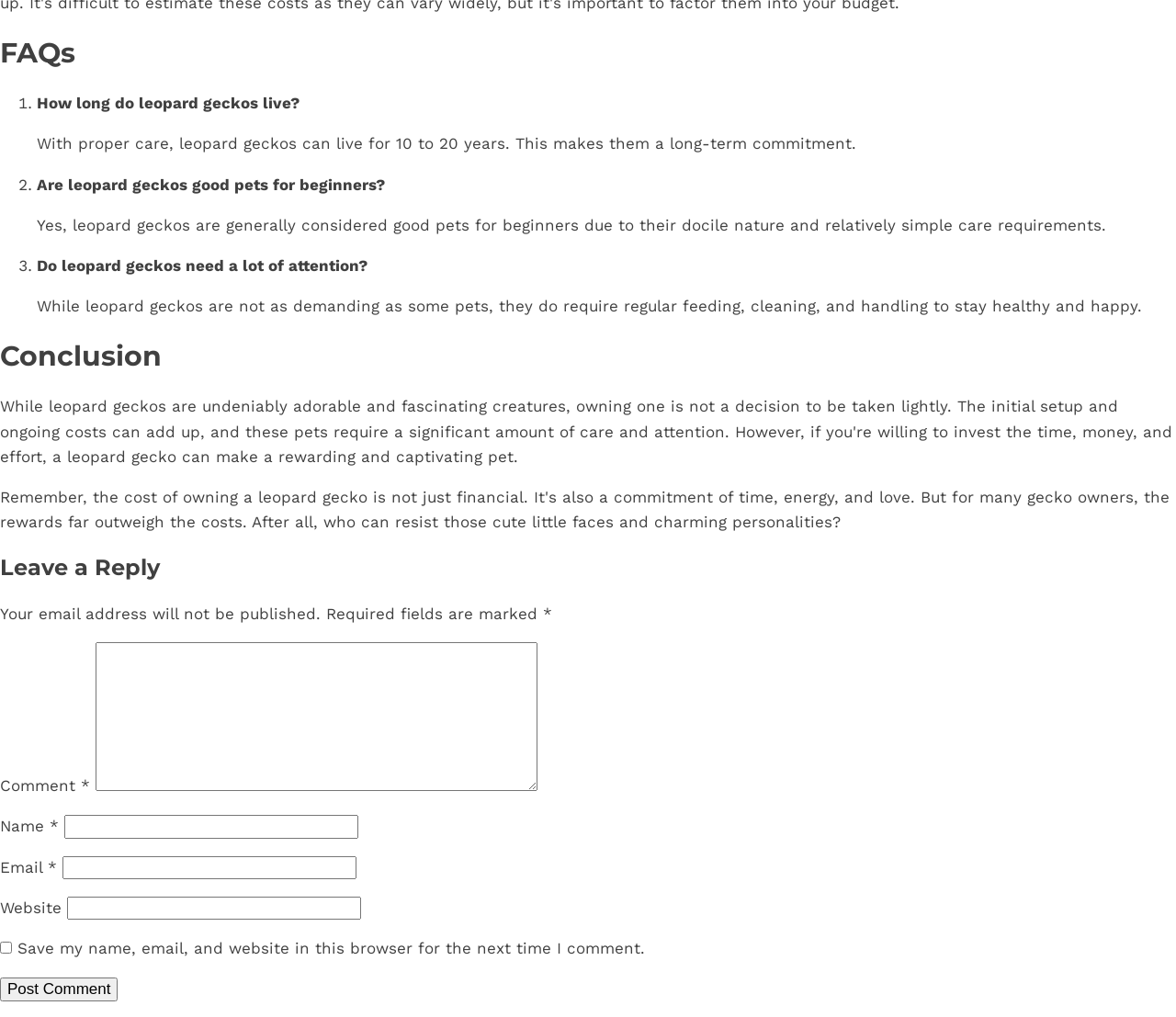Find the bounding box of the UI element described as: "parent_node: Email * aria-describedby="email-notes" name="email"". The bounding box coordinates should be given as four float values between 0 and 1, i.e., [left, top, right, bottom].

[0.053, 0.842, 0.303, 0.865]